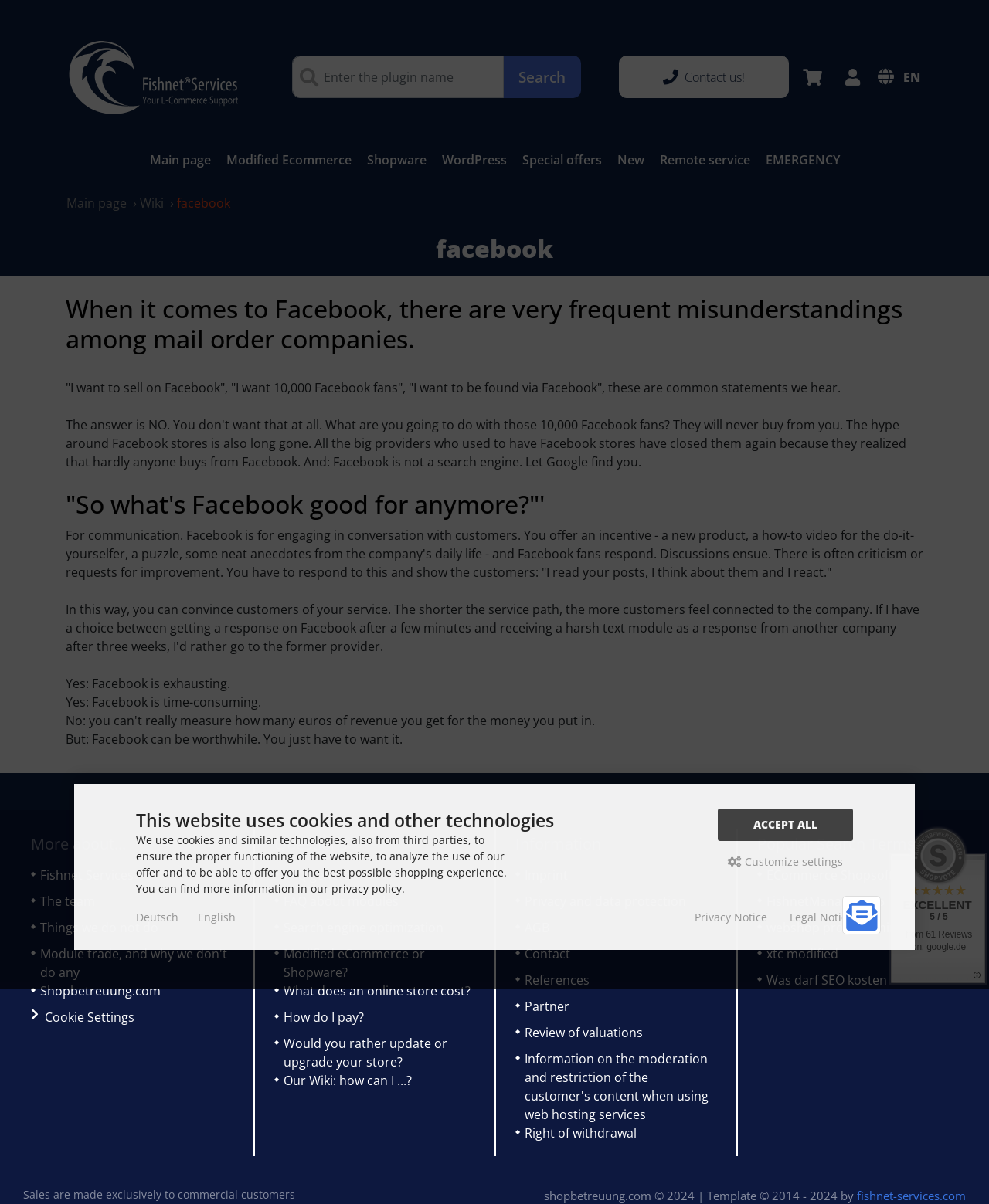Please give a short response to the question using one word or a phrase:
What is the purpose of Facebook according to the webpage?

For communication